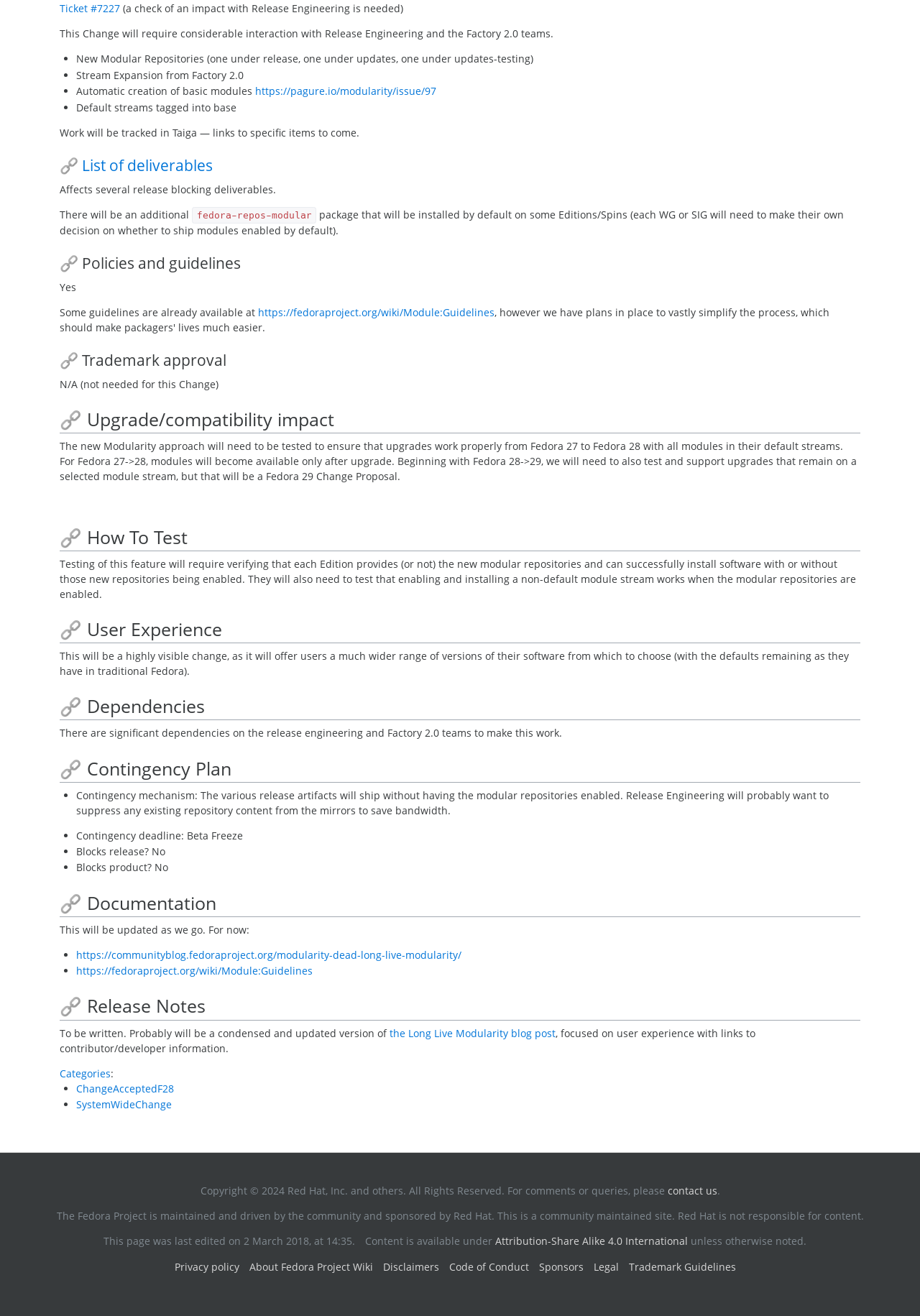Can you pinpoint the bounding box coordinates for the clickable element required for this instruction: "Follow the link 'https://pagure.io/modularity/issue/97'"? The coordinates should be four float numbers between 0 and 1, i.e., [left, top, right, bottom].

[0.277, 0.064, 0.474, 0.074]